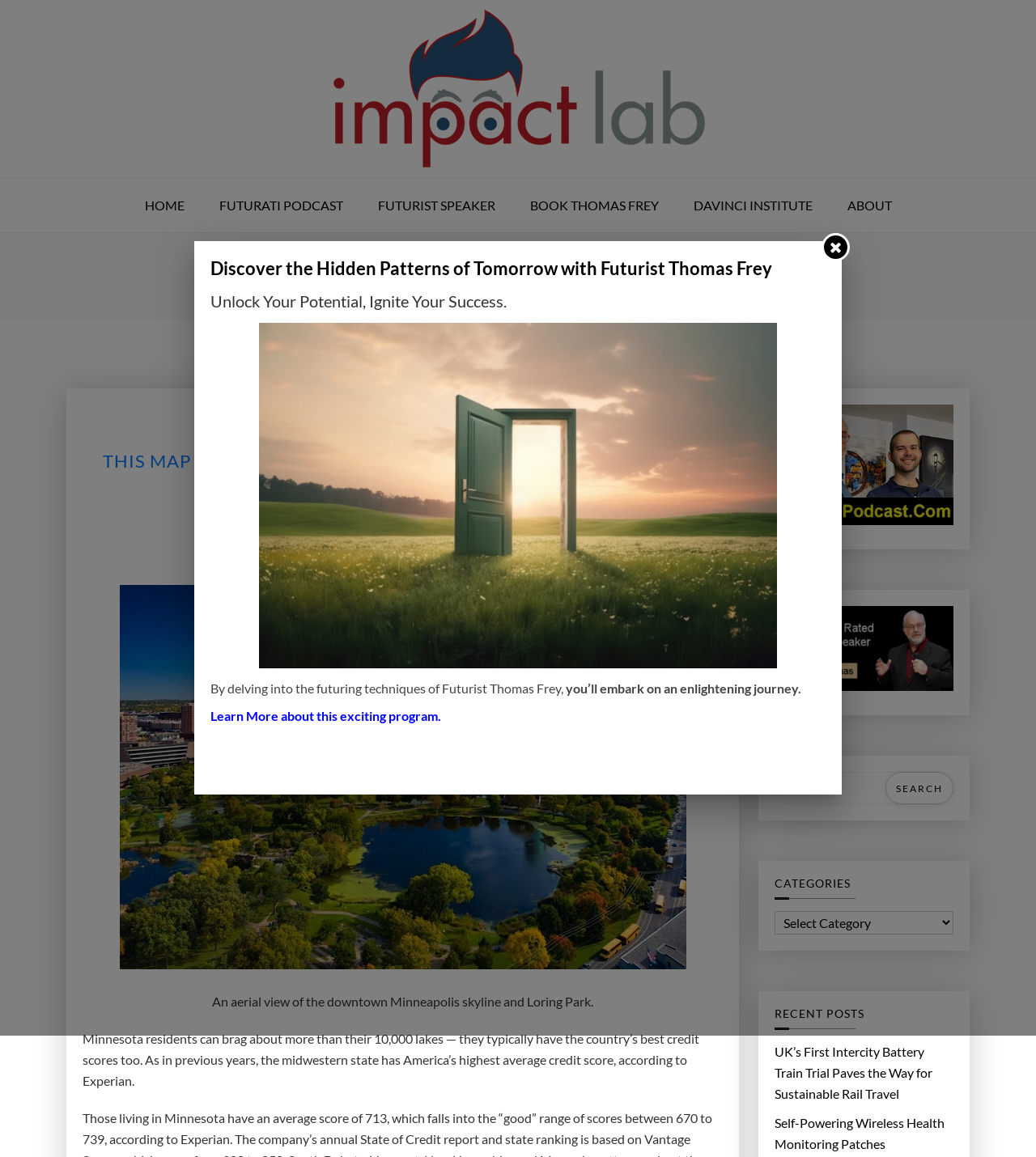What is the category of the article?
Using the information from the image, answer the question thoroughly.

I determined the category of the article by looking at the links under the 'CATEGORIES' heading, which include 'Credit', 'Finance', and 'Money Talk'. The content of the article also suggests that it belongs to the finance category.